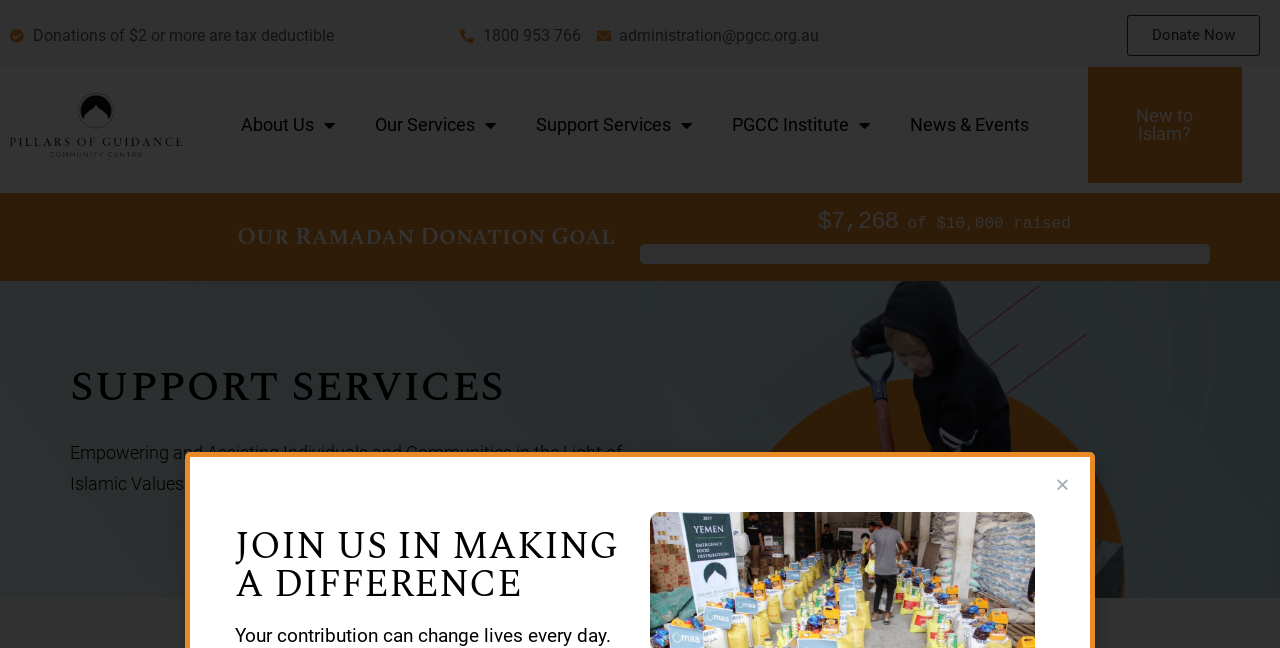Determine the coordinates of the bounding box for the clickable area needed to execute this instruction: "Email administration@pgcc.org.au".

[0.466, 0.036, 0.64, 0.073]